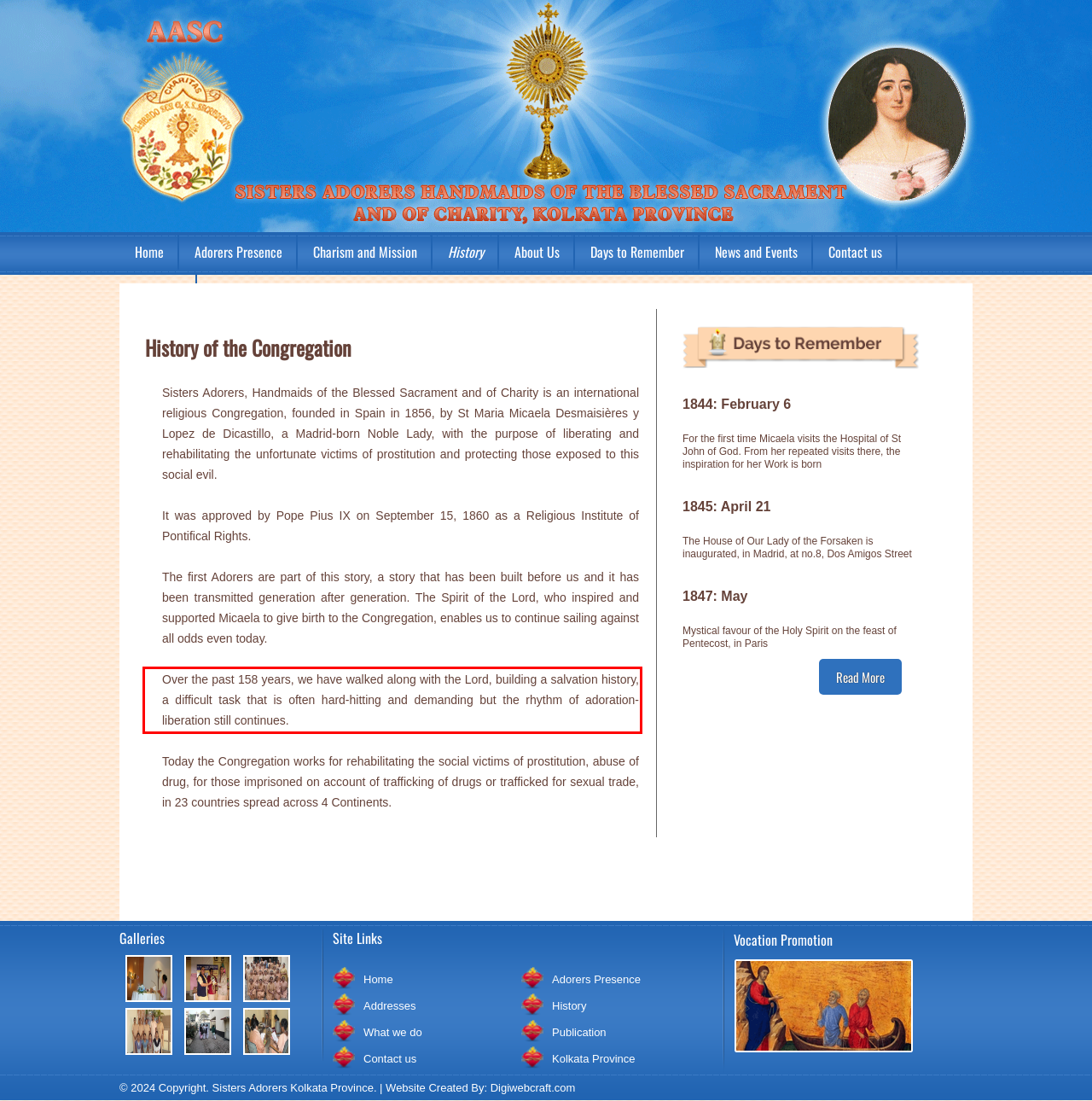In the given screenshot, locate the red bounding box and extract the text content from within it.

Over the past 158 years, we have walked along with the Lord, building a salvation history, a difficult task that is often hard-hitting and demanding but the rhythm of adoration-liberation still continues.